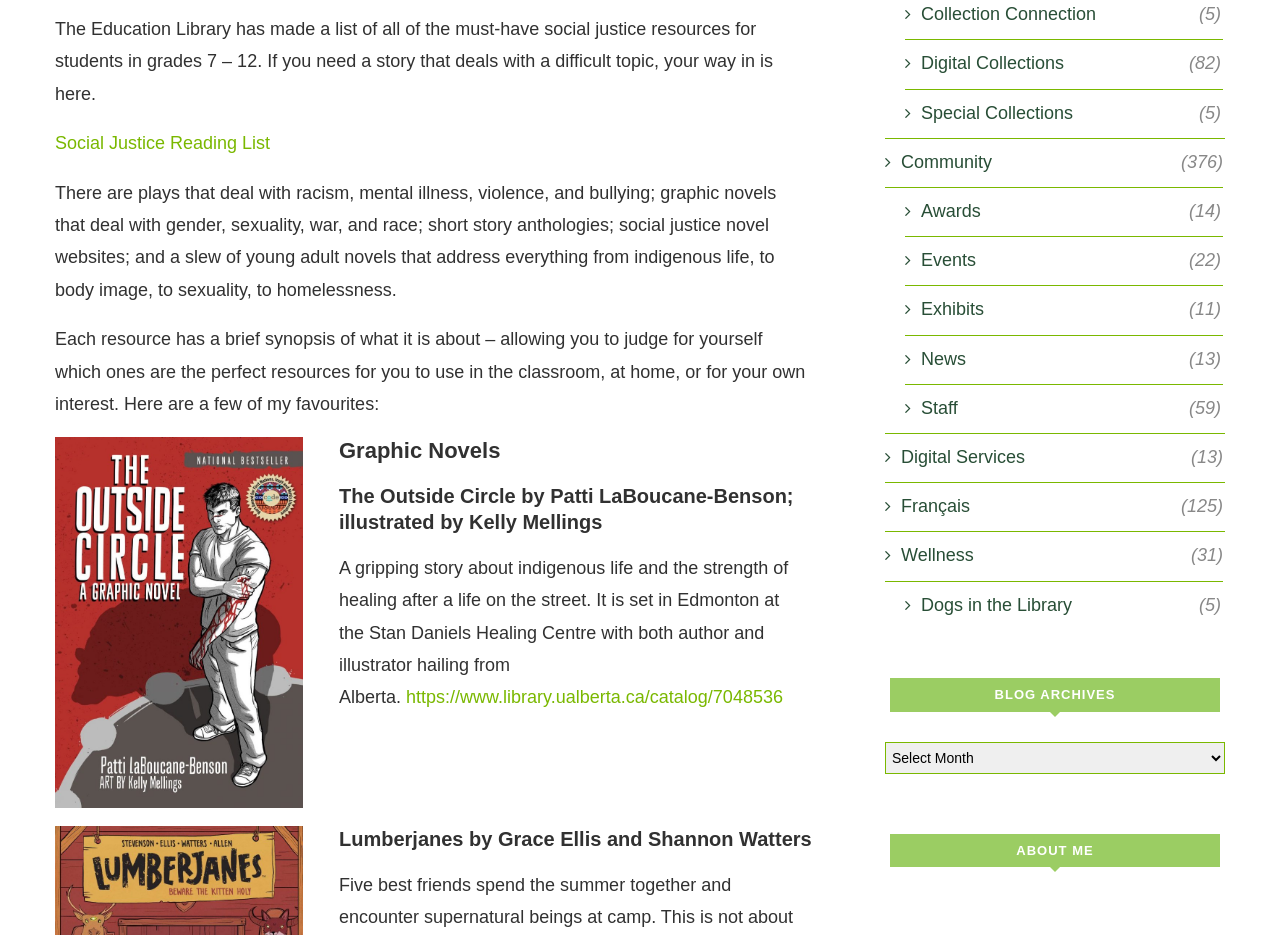Identify the bounding box coordinates for the UI element described by the following text: "Social Justice Reading List". Provide the coordinates as four float numbers between 0 and 1, in the format [left, top, right, bottom].

[0.043, 0.142, 0.211, 0.164]